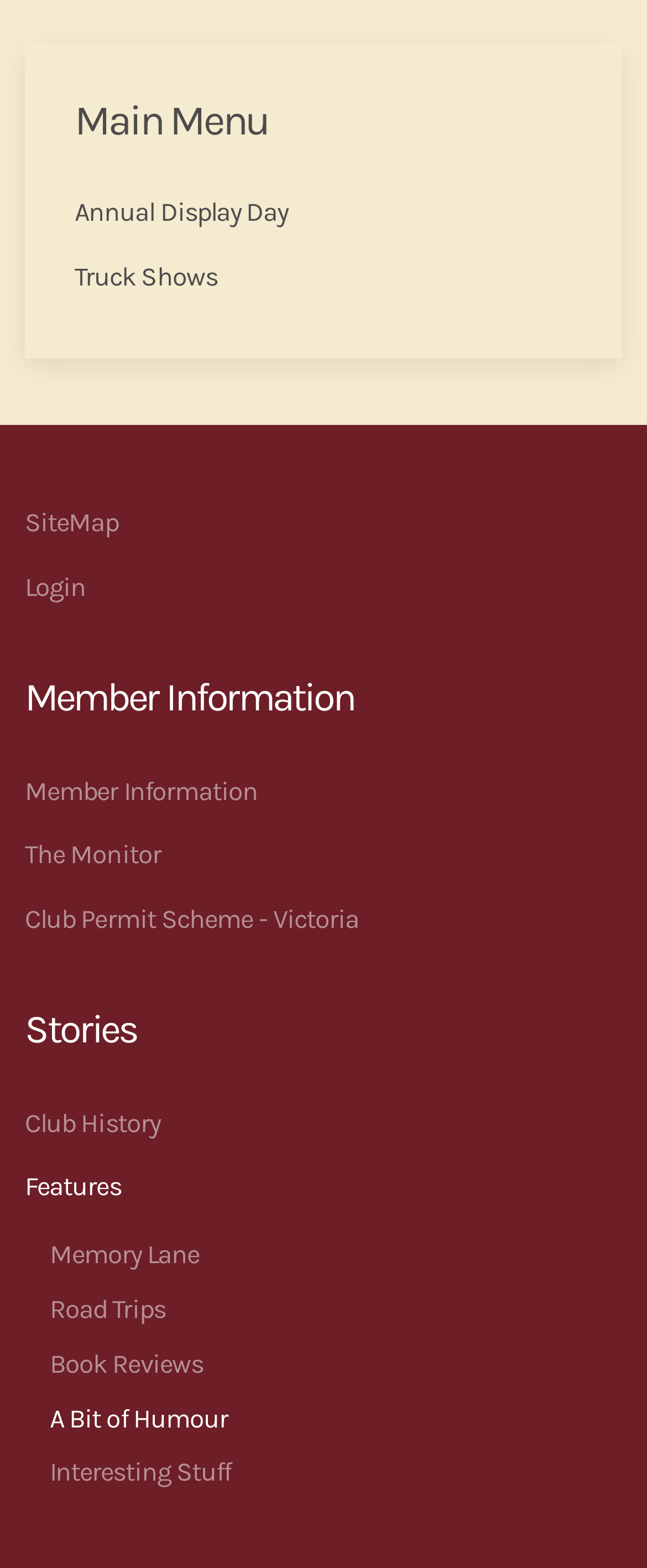What is the last link on the page?
Based on the image, answer the question with a single word or brief phrase.

Interesting Stuff